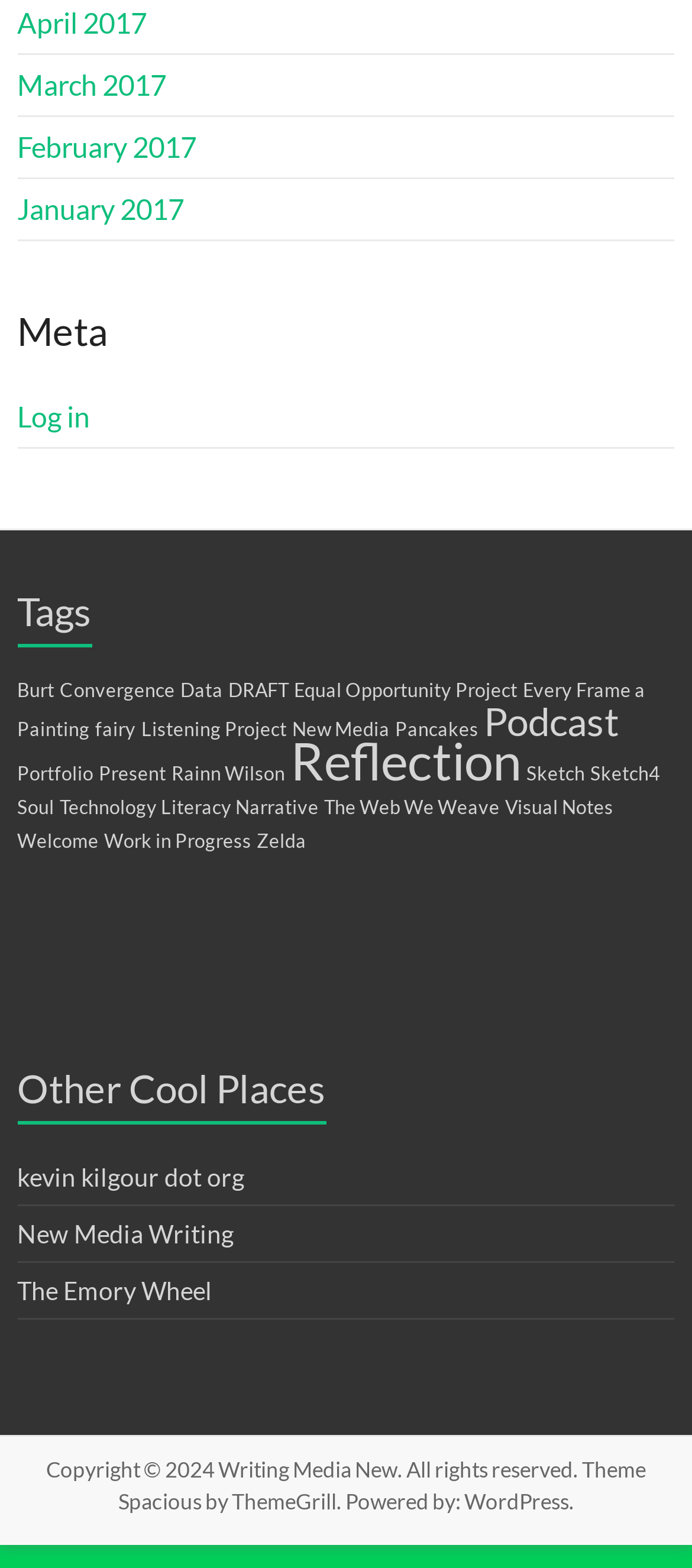What is the title of the second section?
Please provide a comprehensive answer based on the visual information in the image.

I looked at the headings on the webpage and found that the second section is titled 'Tags', which is indicated by the heading element with the text 'Tags'.